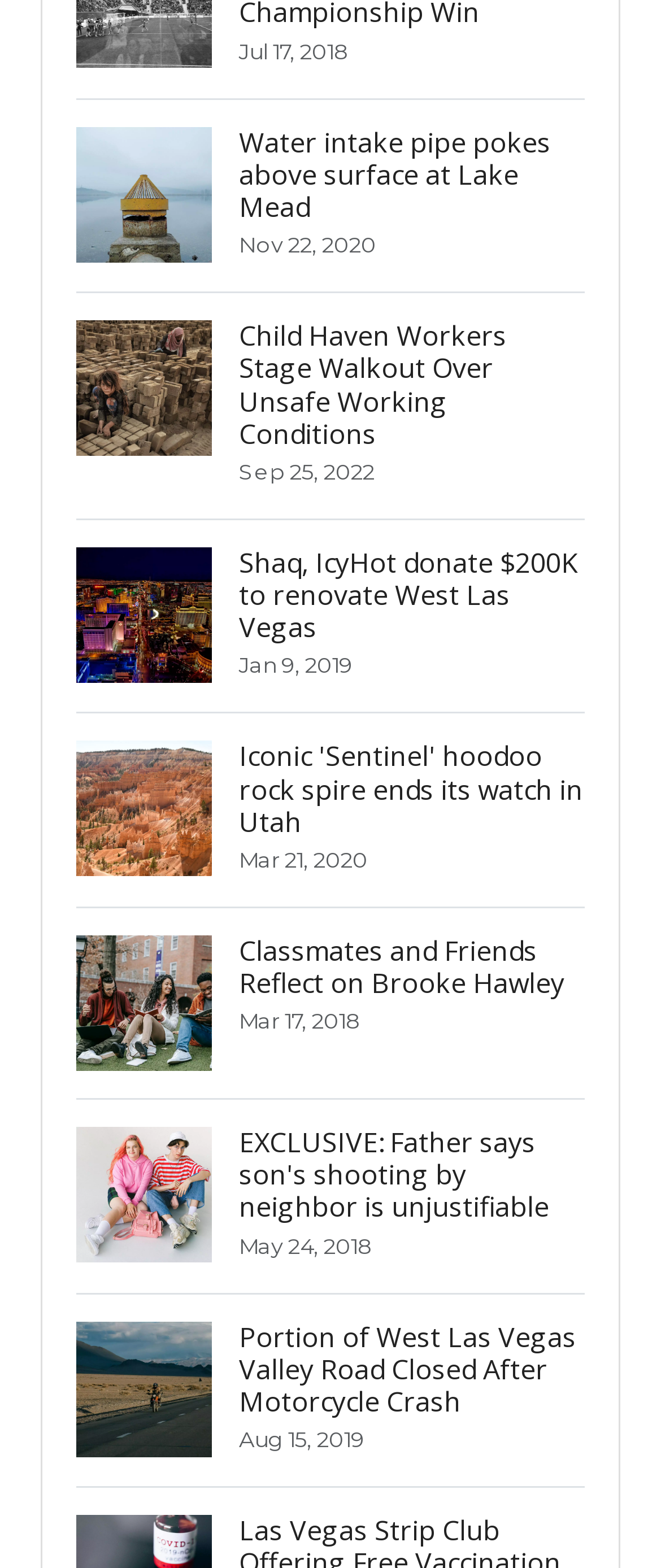What is the date of the event in the third link?
Please provide a comprehensive and detailed answer to the question.

I looked at the text of the third link, which is 'Shaq, IcyHot donate $200K to renovate West Las Vegas Jan 9, 2019'. The date of the event mentioned in this link is January 9, 2019.